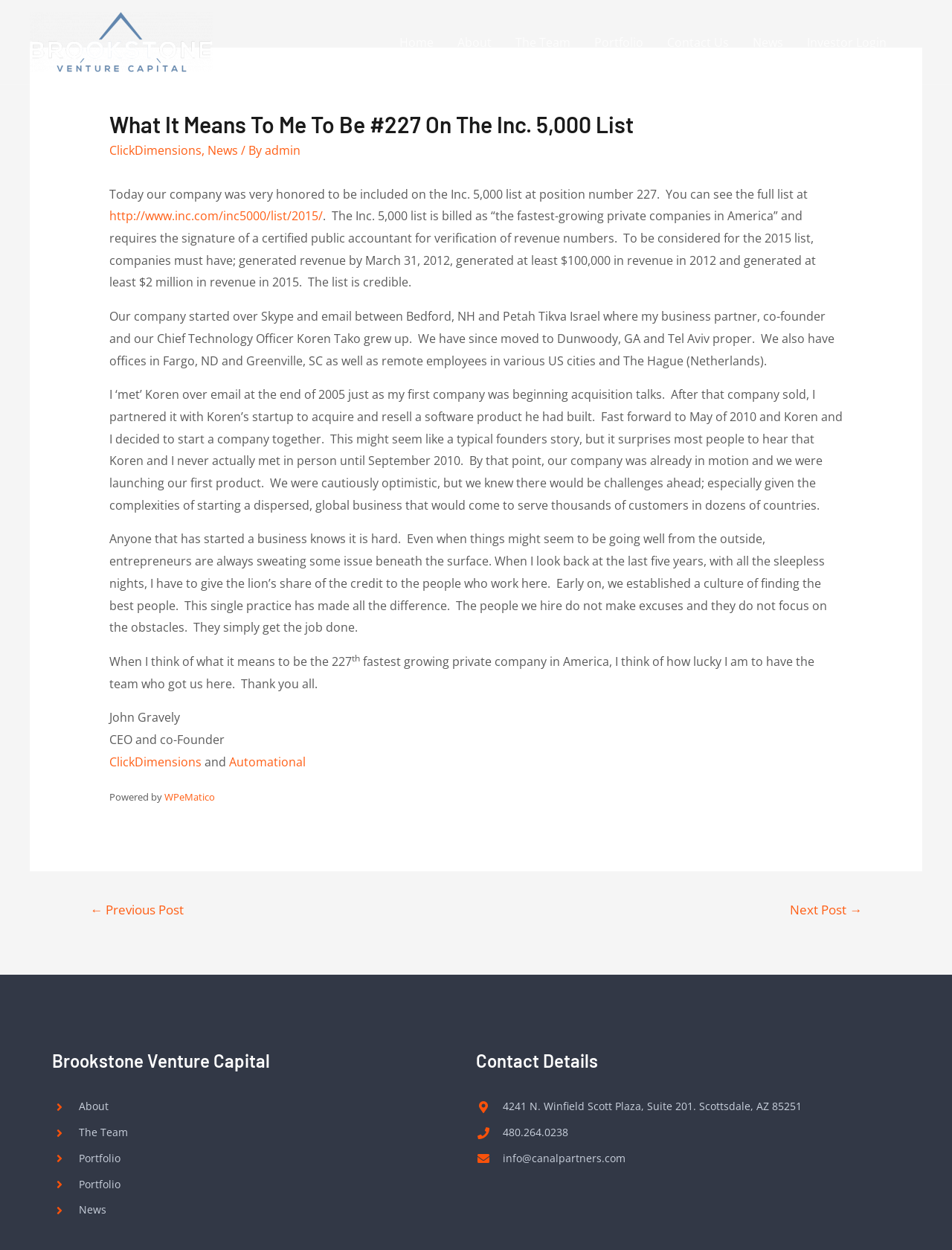Please specify the bounding box coordinates of the area that should be clicked to accomplish the following instruction: "Search for products". The coordinates should consist of four float numbers between 0 and 1, i.e., [left, top, right, bottom].

None